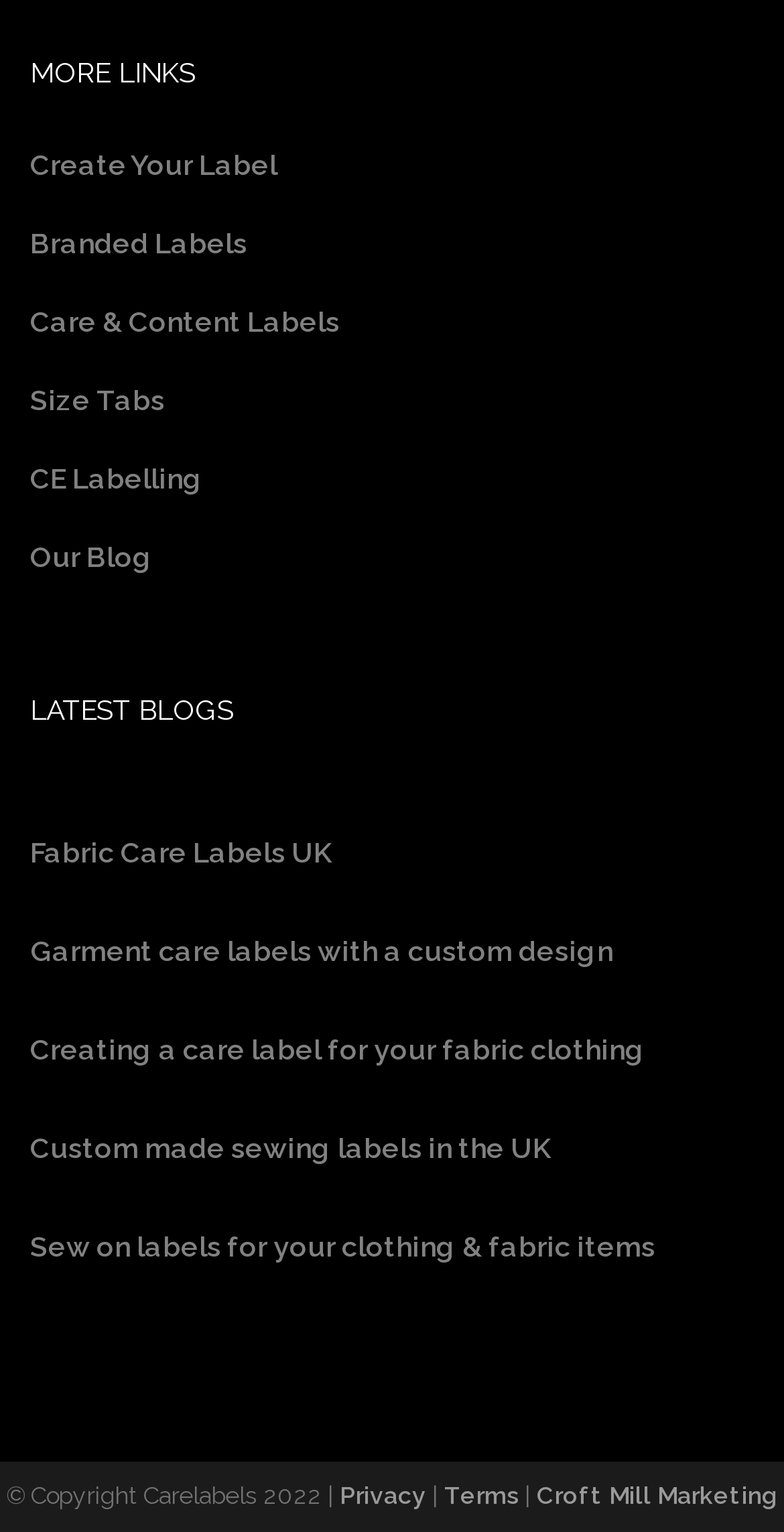Please locate the bounding box coordinates for the element that should be clicked to achieve the following instruction: "Visit the blog". Ensure the coordinates are given as four float numbers between 0 and 1, i.e., [left, top, right, bottom].

[0.038, 0.354, 0.195, 0.375]